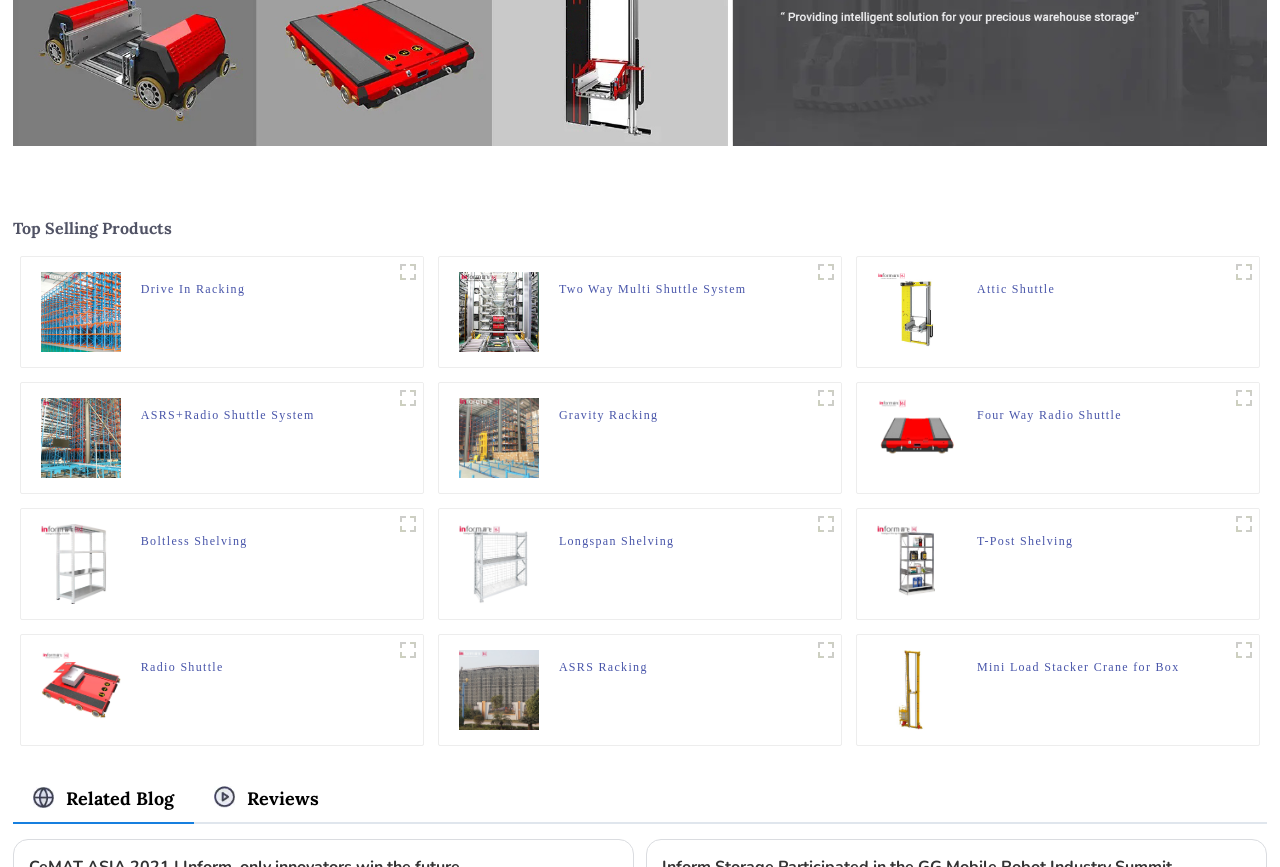What is the top selling product?
Based on the screenshot, give a detailed explanation to answer the question.

The top selling product is 'Drive In Racking' as it is the first product listed under the 'Top Selling Products' heading.